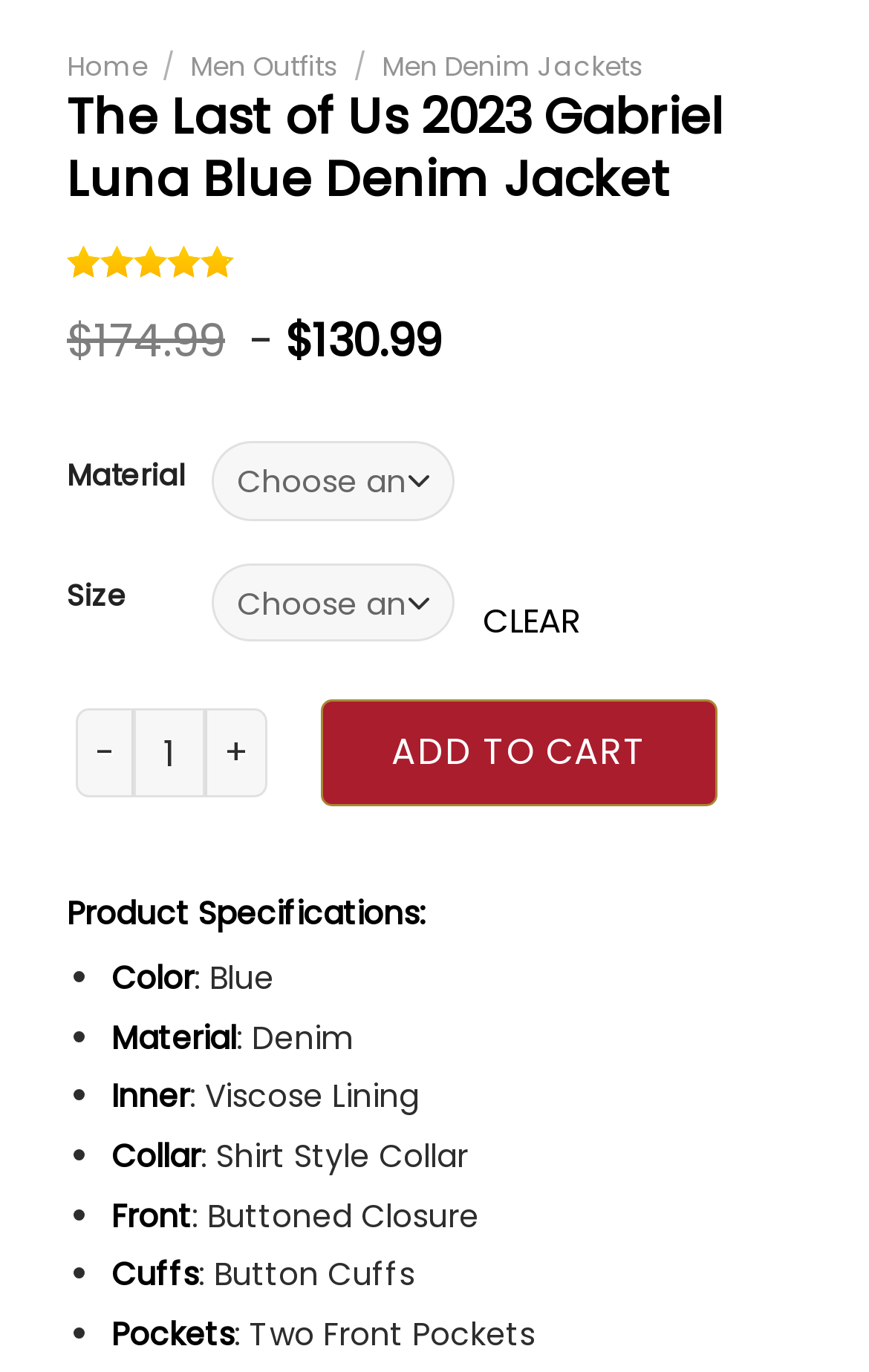Please mark the bounding box coordinates of the area that should be clicked to carry out the instruction: "Click the '-' button to decrease the quantity".

[0.087, 0.516, 0.154, 0.581]